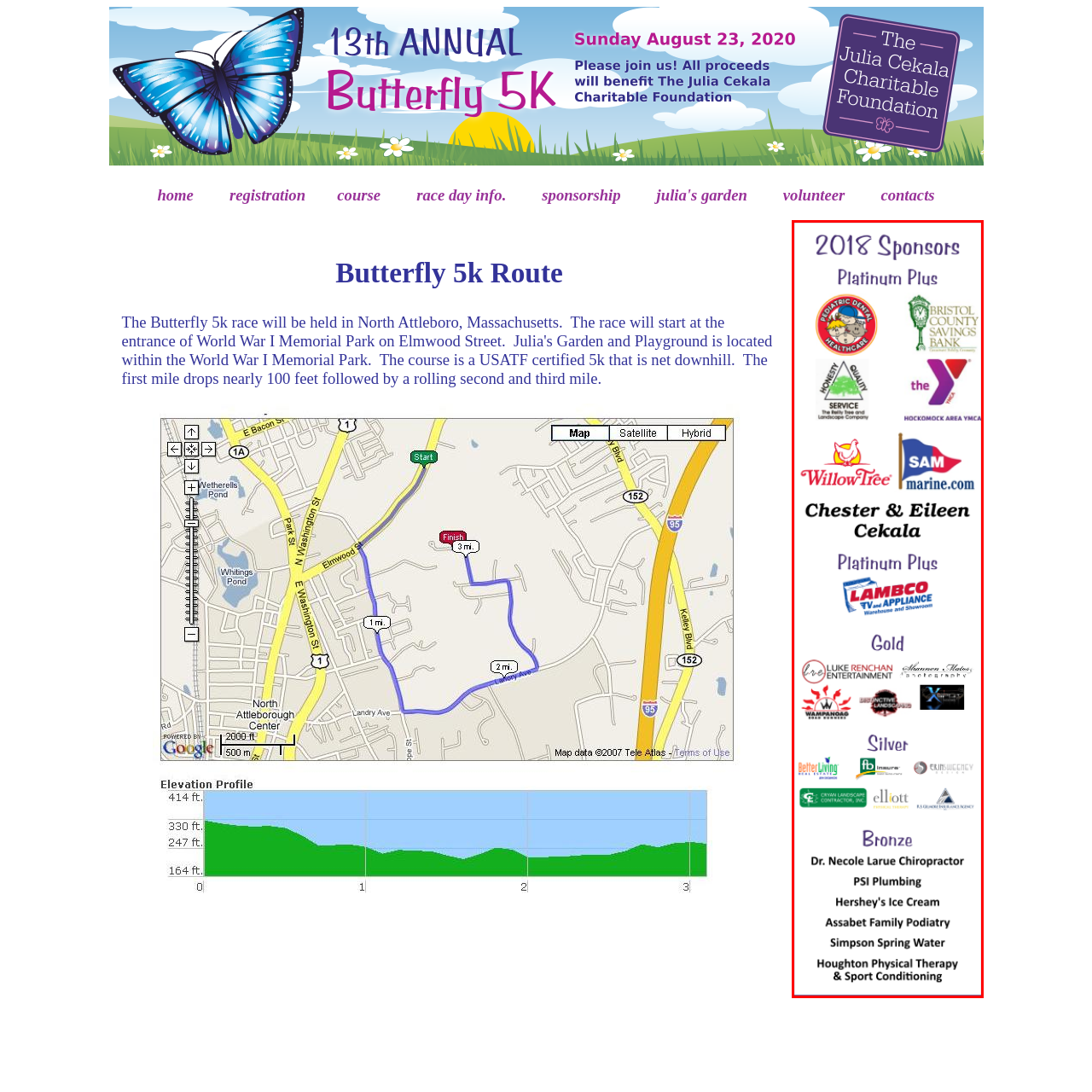Describe fully the image that is contained within the red bounding box.

The image showcases the sponsors for the 2018 Butterfly 5k event, prominently displaying various logos and names categorized by their sponsorship levels. At the top, the "Platinum Plus" sponsors include notable organizations such as Atlantic Dental, Bristol County Savings Bank, and Hockomock Area YMCA, alongside the names Chester and Eileen Cekala, emphasizing their significant contributions. Below them, the "Gold" sponsors feature Luke Renchan Entertainment and a photography service, while the "Silver" sponsors highlight names like Better Living and Elliott Insurance. The "Bronze" level includes local businesses such as Dr. Necole Larue Chiropractor and Hershey's Ice Cream, representing community support for this charitable event focused on promoting wellness and community engagement. The vibrant layout and clear categorization of sponsors reflect the collaborative effort behind the successful execution of the race.